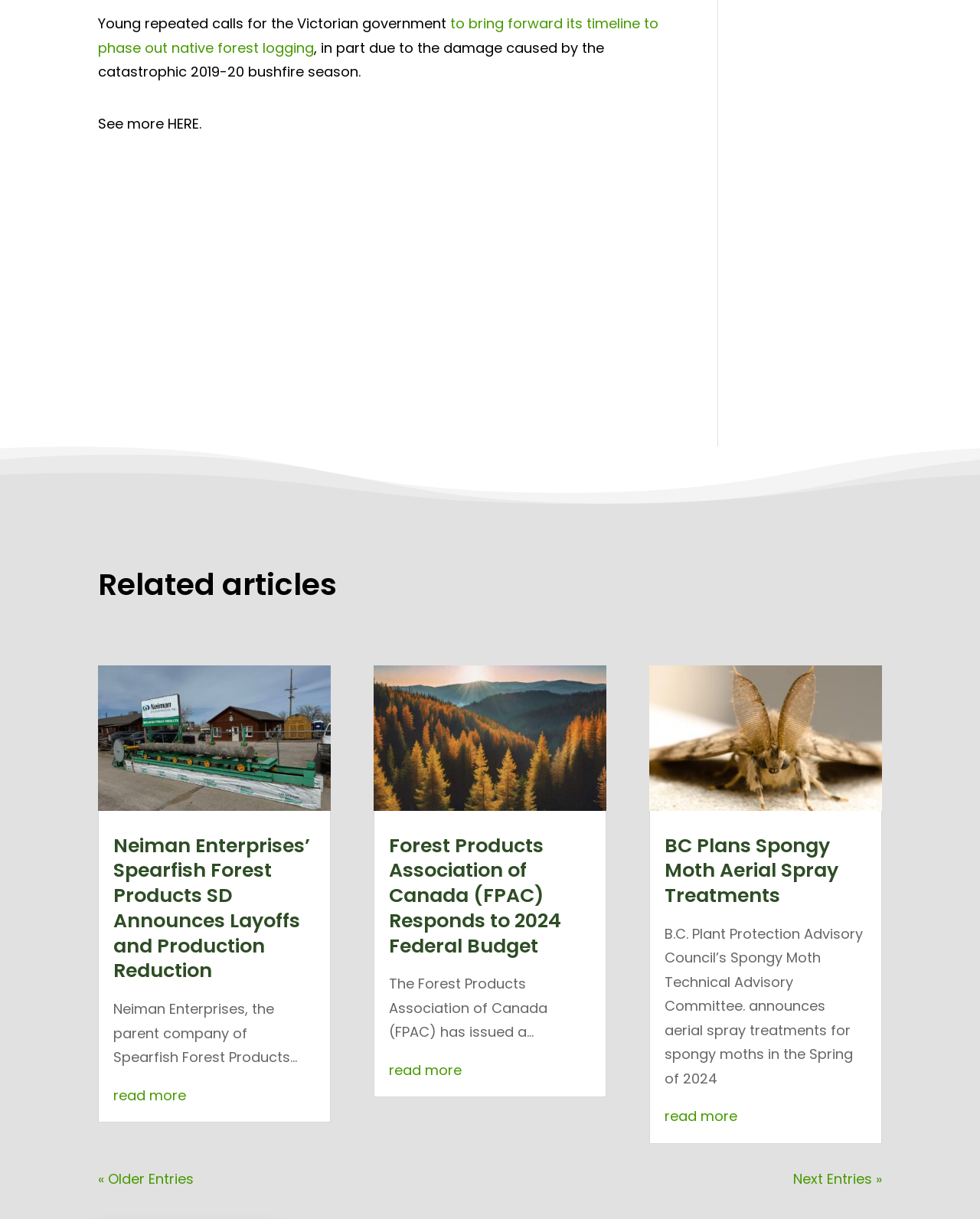Please indicate the bounding box coordinates for the clickable area to complete the following task: "Learn more about BC Plans Spongy Moth Aerial Spray Treatments". The coordinates should be specified as four float numbers between 0 and 1, i.e., [left, top, right, bottom].

[0.663, 0.546, 0.9, 0.665]